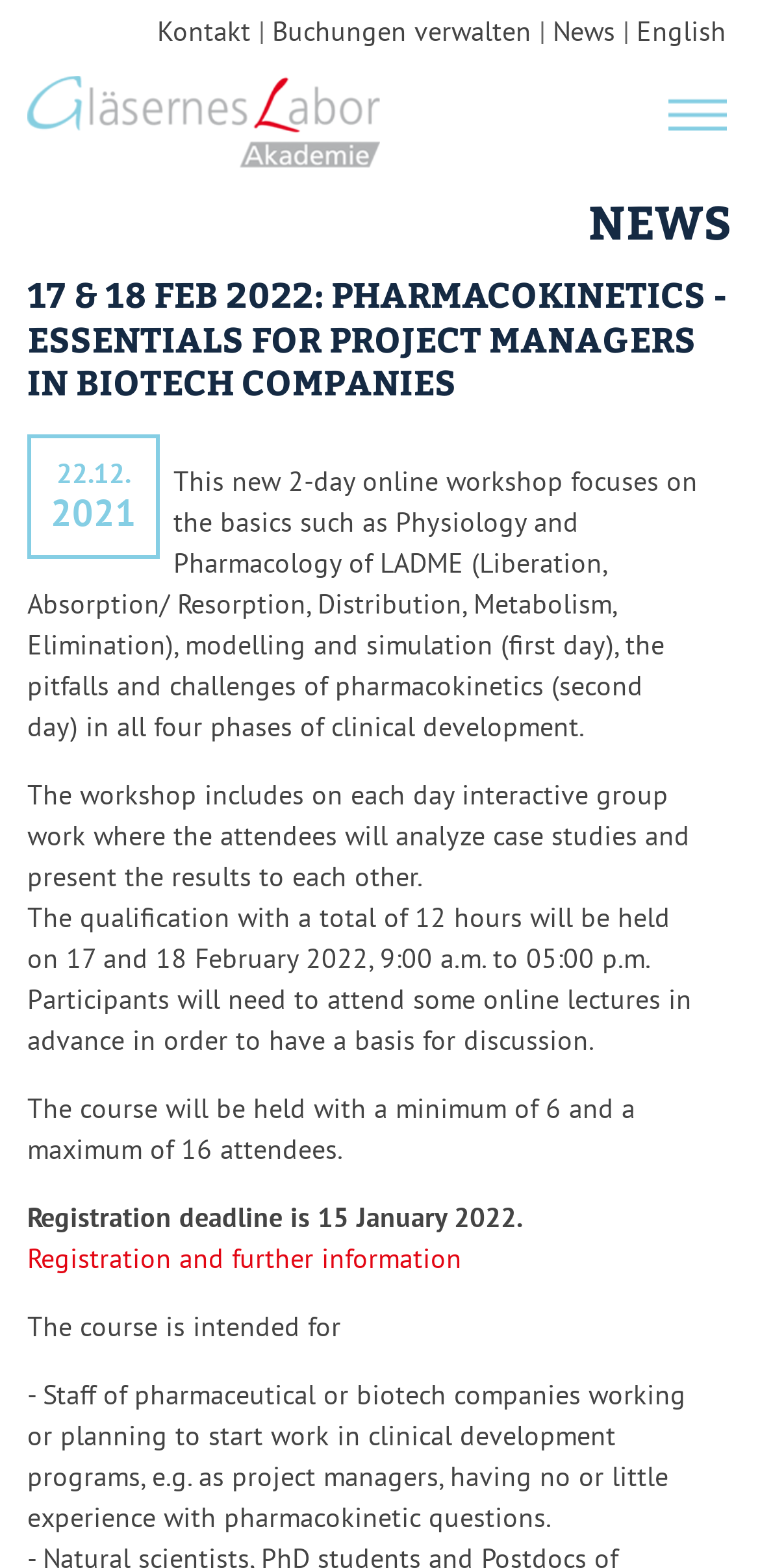Provide a brief response using a word or short phrase to this question:
What is the topic of the workshop?

Pharmacokinetics